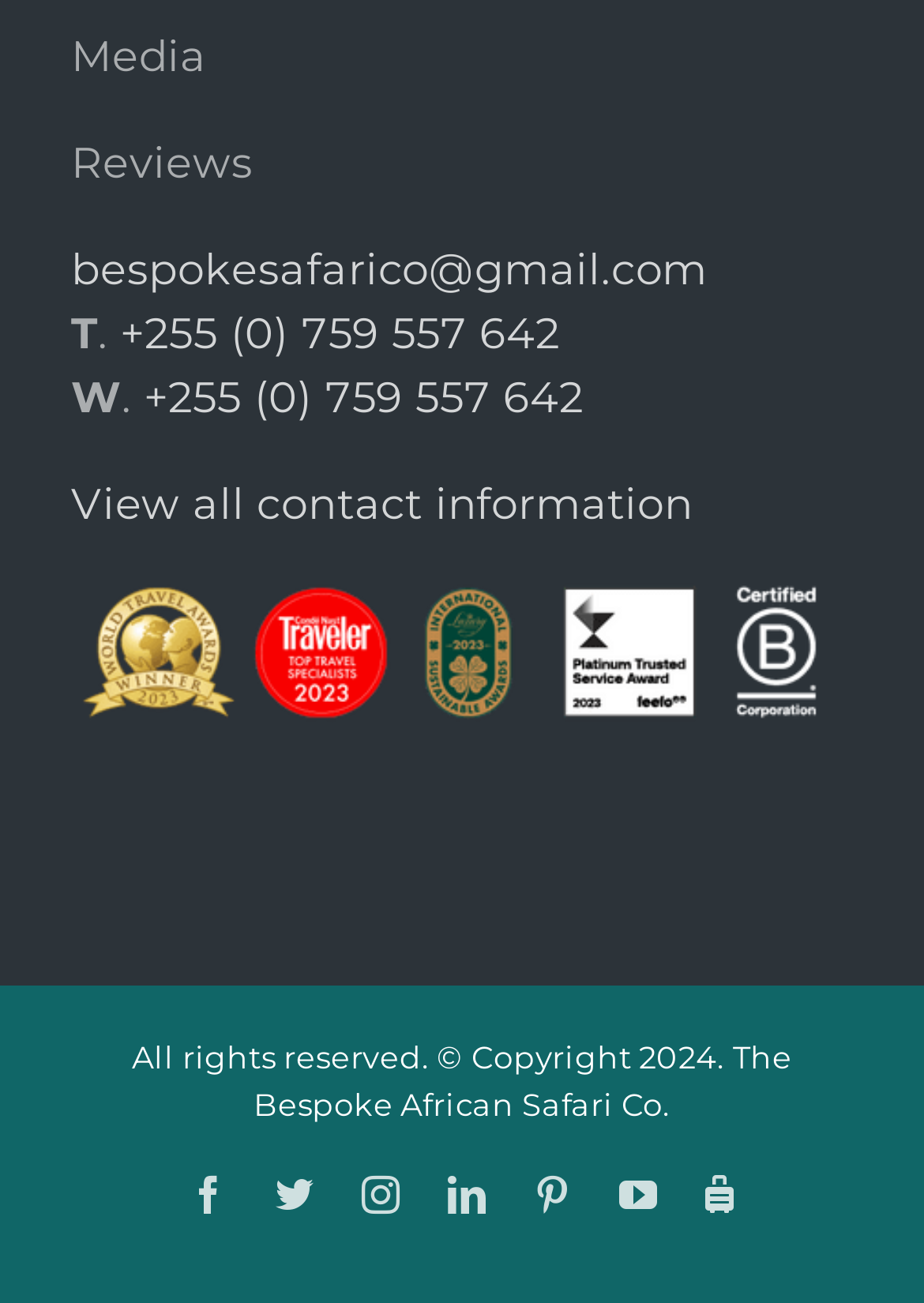What social media platforms does the company have?
Based on the image, answer the question in a detailed manner.

The social media platforms are listed at the bottom of the webpage, in the form of icons with their respective names.